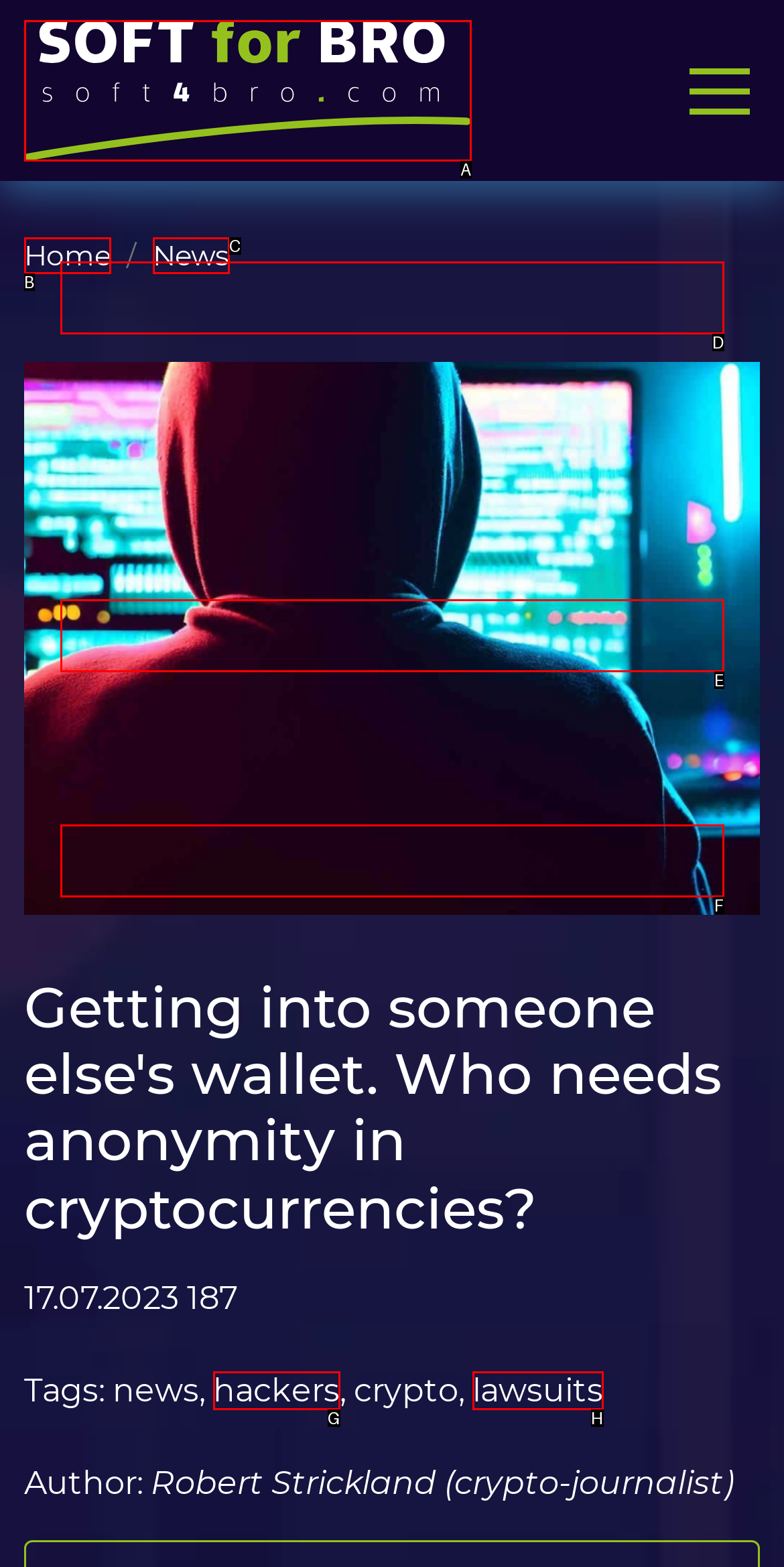Identify the HTML element that corresponds to the following description: hackers. Provide the letter of the correct option from the presented choices.

G